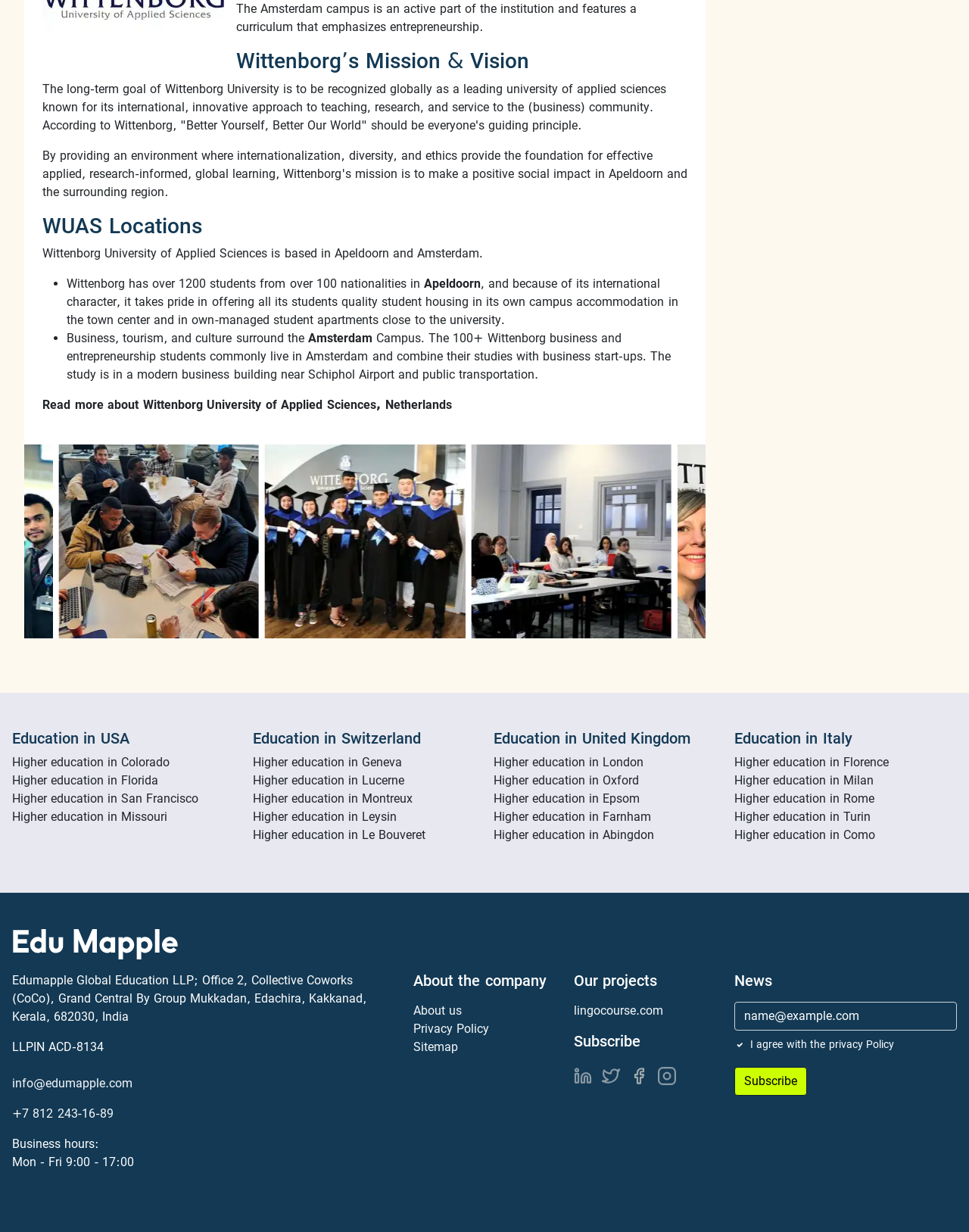What is the purpose of the textbox at the bottom of the webpage?
Answer the question with as much detail as you can, using the image as a reference.

The textbox at the bottom of the webpage is for users to enter their email address to subscribe to news, along with a checkbox to agree with the privacy policy and a subscribe button.